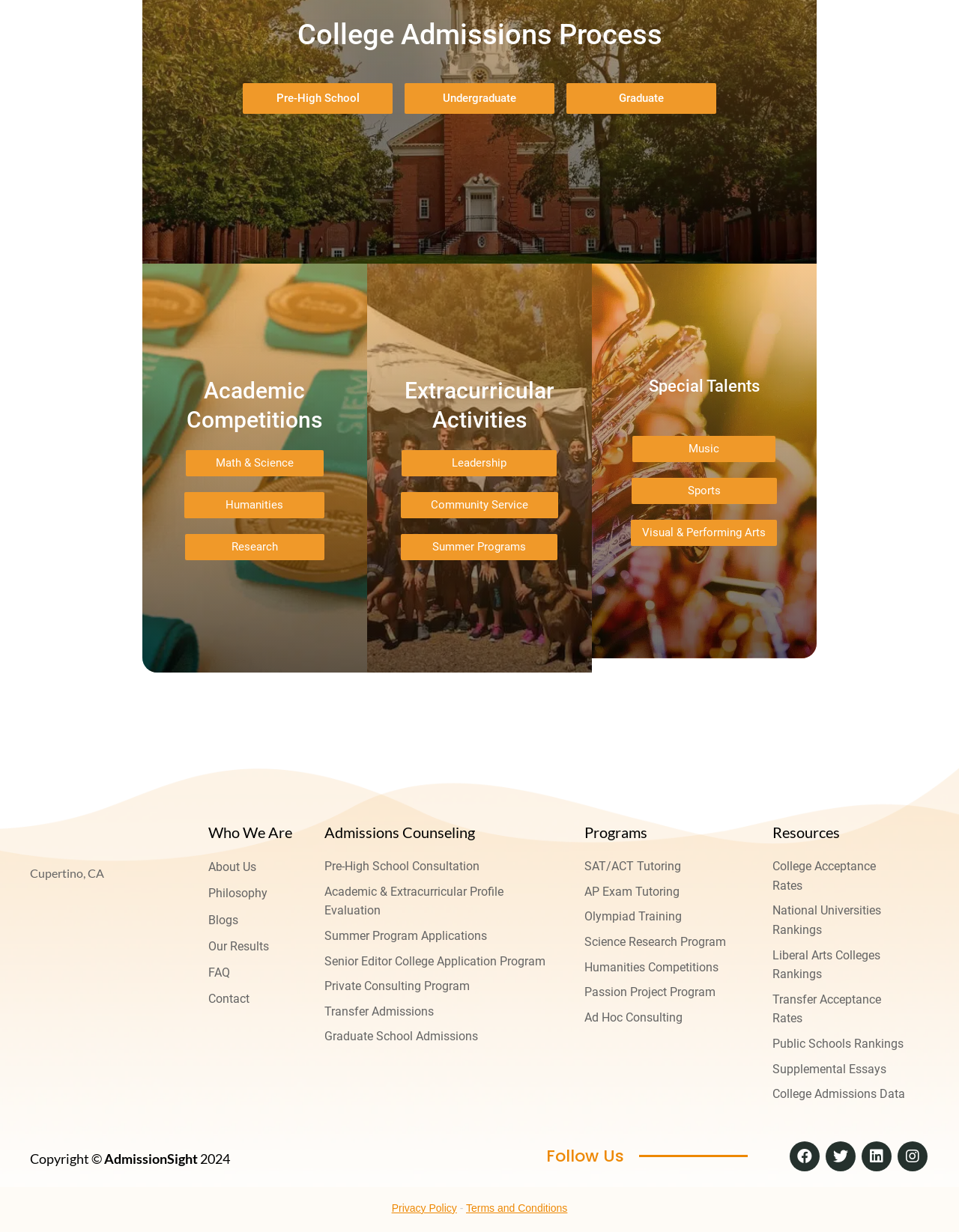How many types of academic competitions are listed?
From the image, provide a succinct answer in one word or a short phrase.

3